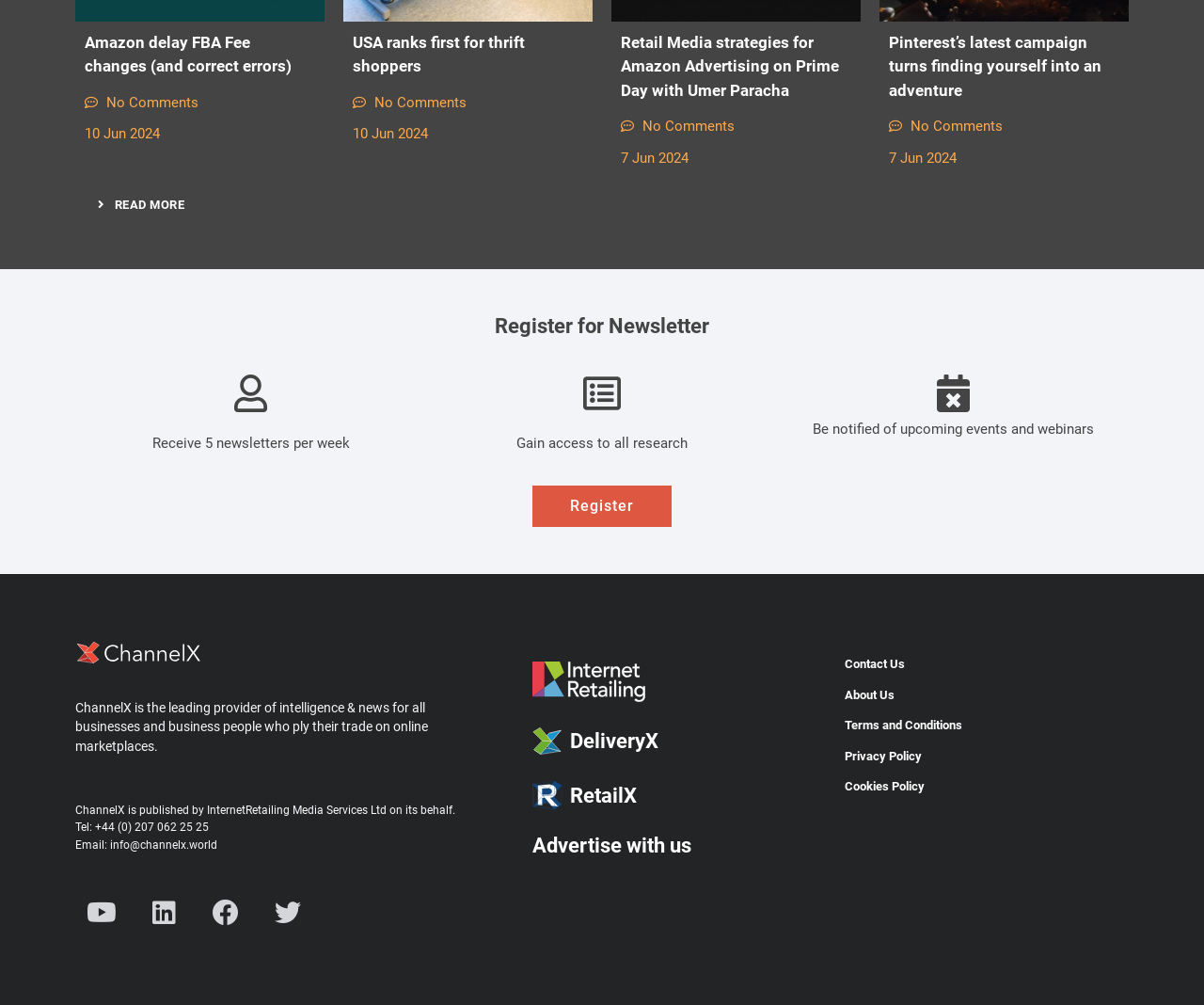Given the description: "DeliveryX", determine the bounding box coordinates of the UI element. The coordinates should be formatted as four float numbers between 0 and 1, [left, top, right, bottom].

[0.426, 0.71, 0.67, 0.764]